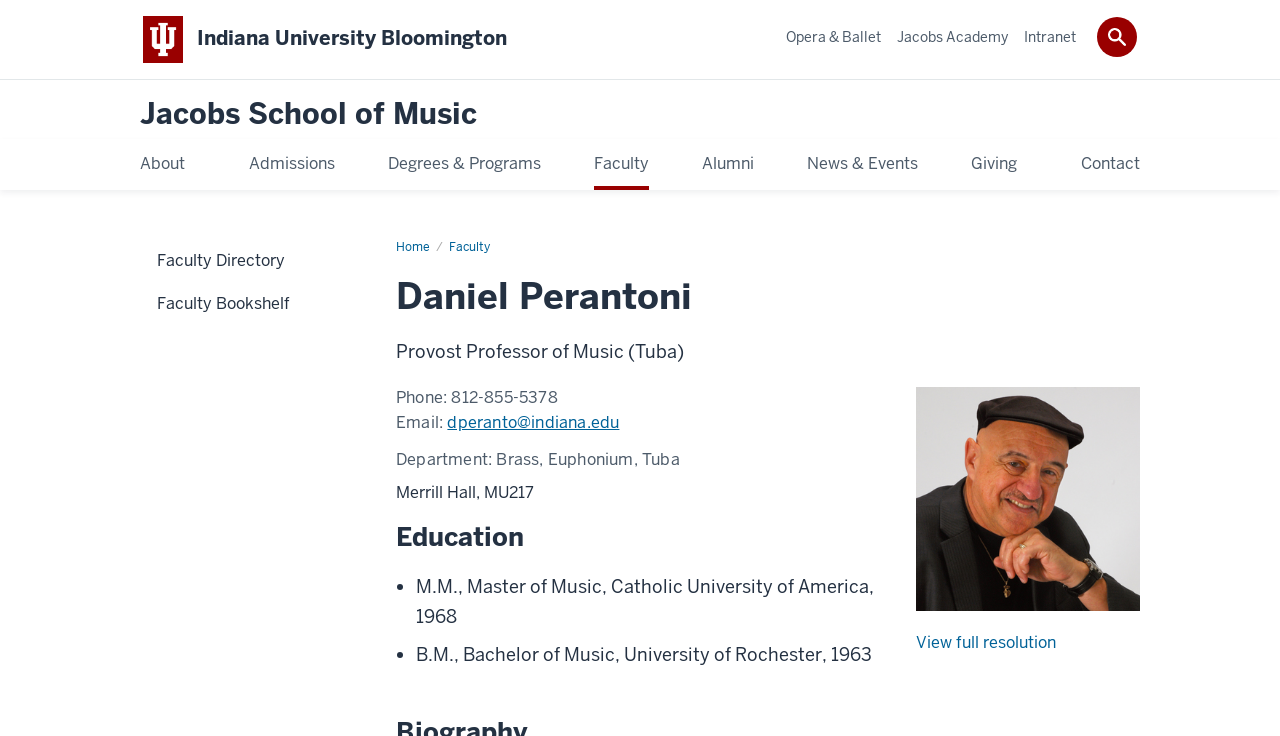What is the degree earned by the faculty member from the University of Rochester?
Based on the image, respond with a single word or phrase.

B.M.